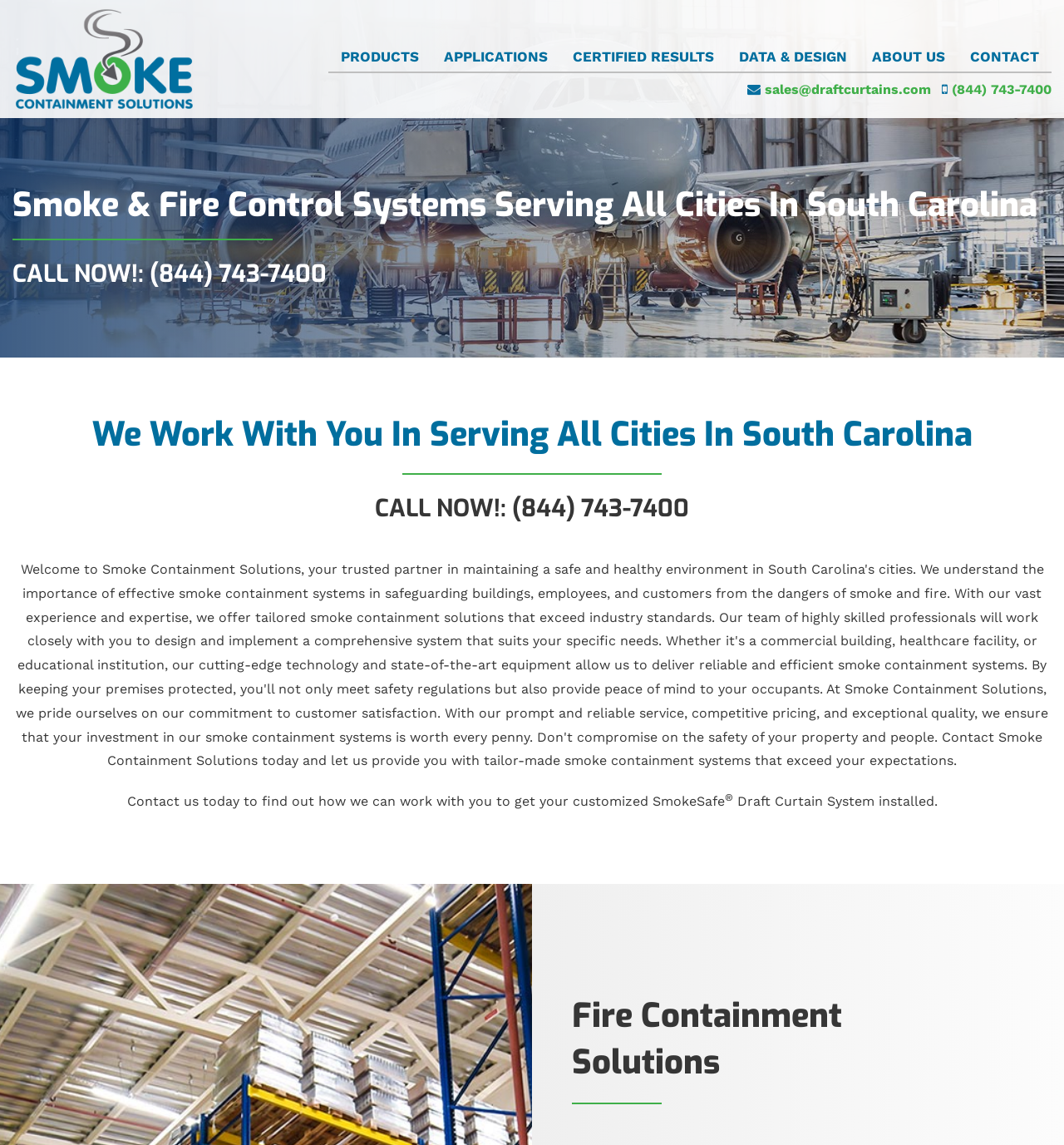Explain the webpage in detail.

The webpage is about Smoke & Fire Control Systems, specifically serving all cities in South Carolina. At the top, there is a logo image with the text "Smoke Containment Solutions" next to it, which is also a link. Below the logo, there is a navigation menu with six links: "PRODUCTS", "APPLICATIONS", "CERTIFIED RESULTS", "DATA & DESIGN", "ABOUT US", and "CONTACT".

On the left side, there are four headings. The first heading is "Smoke & Fire Control Systems Serving All Cities In South Carolina". The second heading is "CALL NOW!: (844) 743-7400", which is a call-to-action. The third heading is "We Work With You In Serving All Cities In South Carolina", and the fourth heading is another "CALL NOW!: (844) 743-7400".

On the right side, there is a section with a link to "sales@draftcurtains.com" and a phone number "(844) 743-7400". Below this section, there is a paragraph of text that starts with "Contact us today to find out how we can work with you to get your customized SmokeSafe" and ends with "Draft Curtain System installed." The text "SmokeSafe" has a registered trademark symbol next to it.

At the bottom of the page, there is a heading "Fire Containment Solutions". Overall, the webpage appears to be promoting smoke and fire control systems, specifically draft curtain systems, and encouraging visitors to contact them for customized solutions.